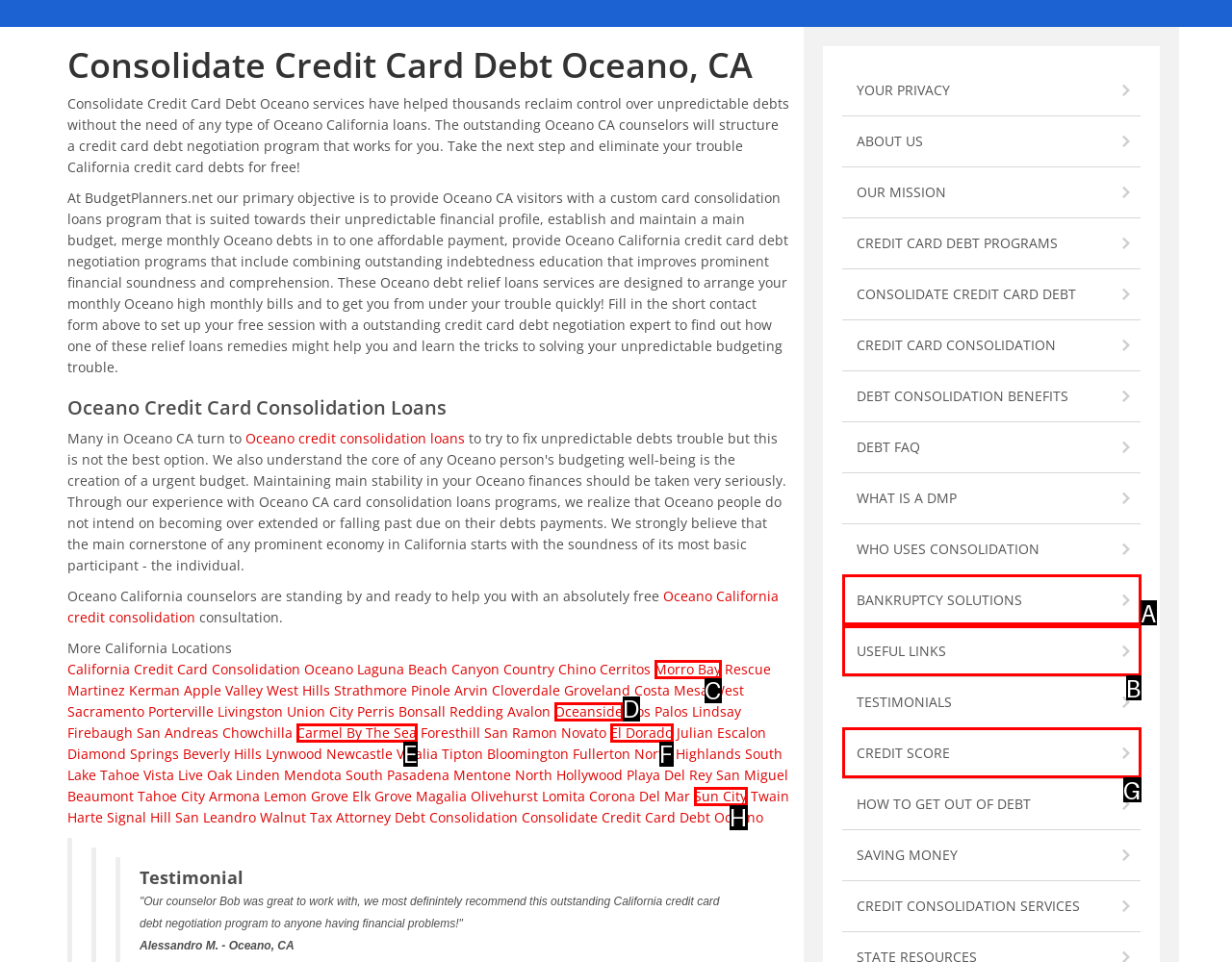Based on the description: Carmel By The Sea, select the HTML element that fits best. Provide the letter of the matching option.

E